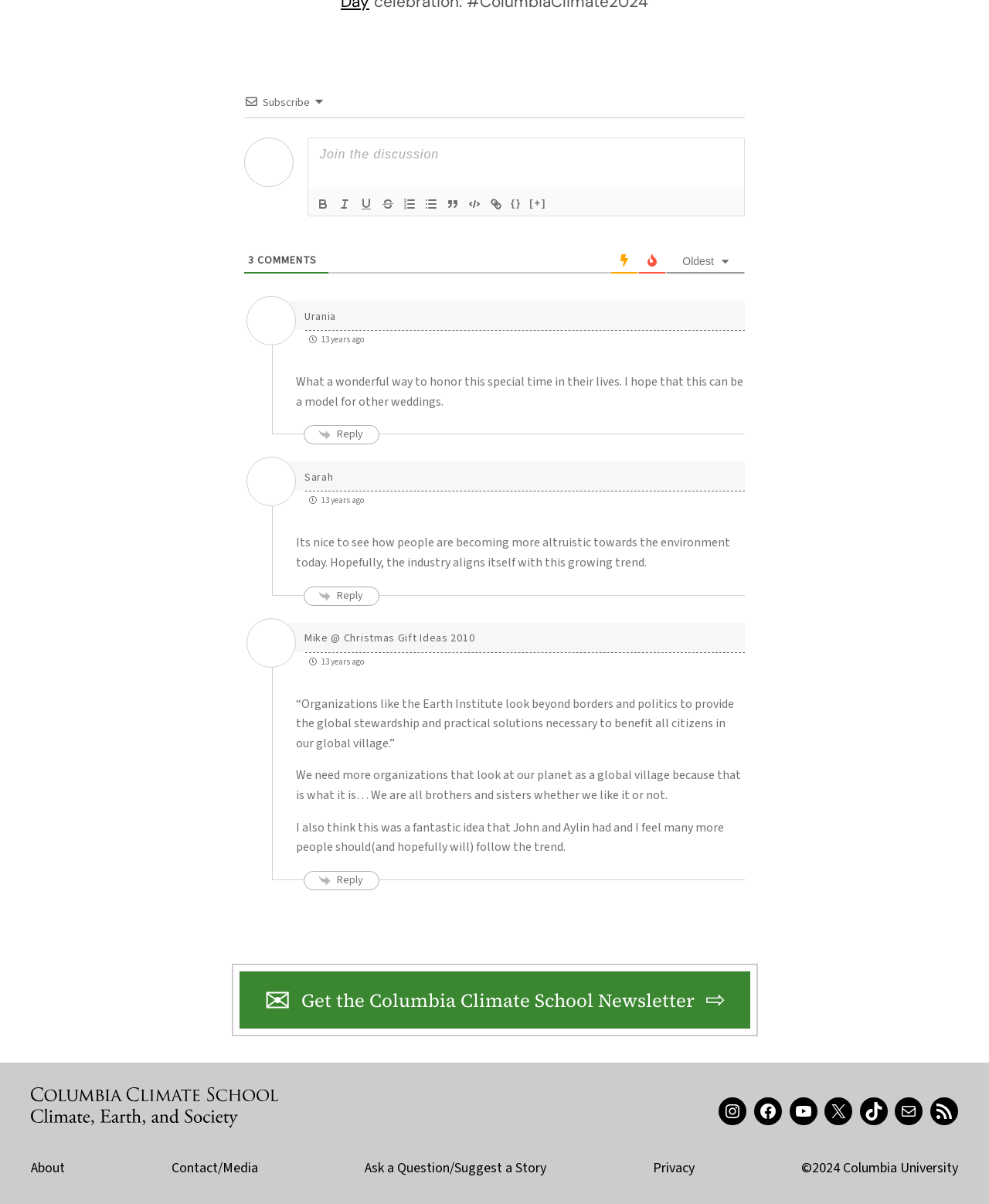Identify the bounding box coordinates of the element that should be clicked to fulfill this task: "Follow the link to Sarah's profile". The coordinates should be provided as four float numbers between 0 and 1, i.e., [left, top, right, bottom].

[0.308, 0.39, 0.337, 0.403]